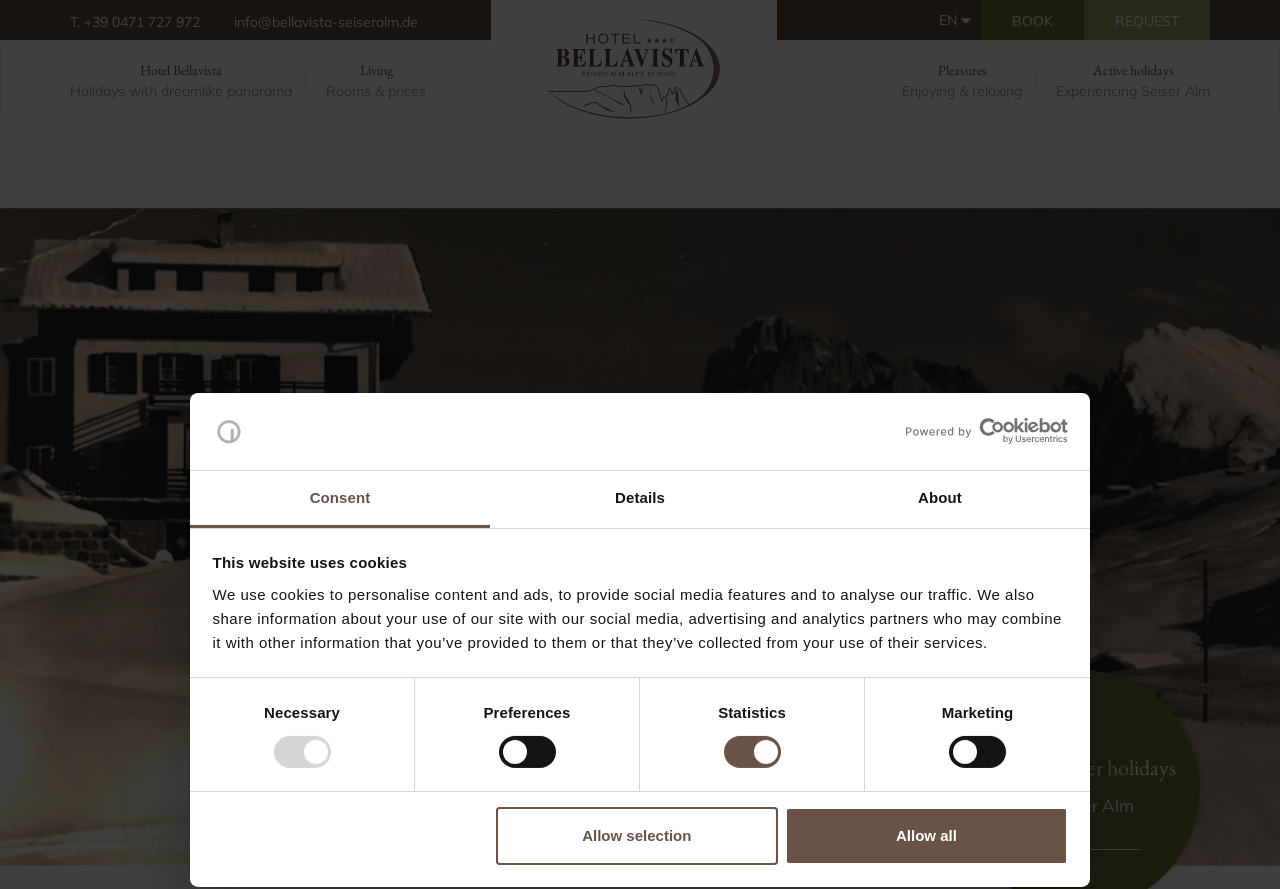What is the phone number of the hotel?
Please ensure your answer is as detailed and informative as possible.

I found the answer by looking at the link 'T. +39 0471 727 972', which appears to be the phone number of the hotel.